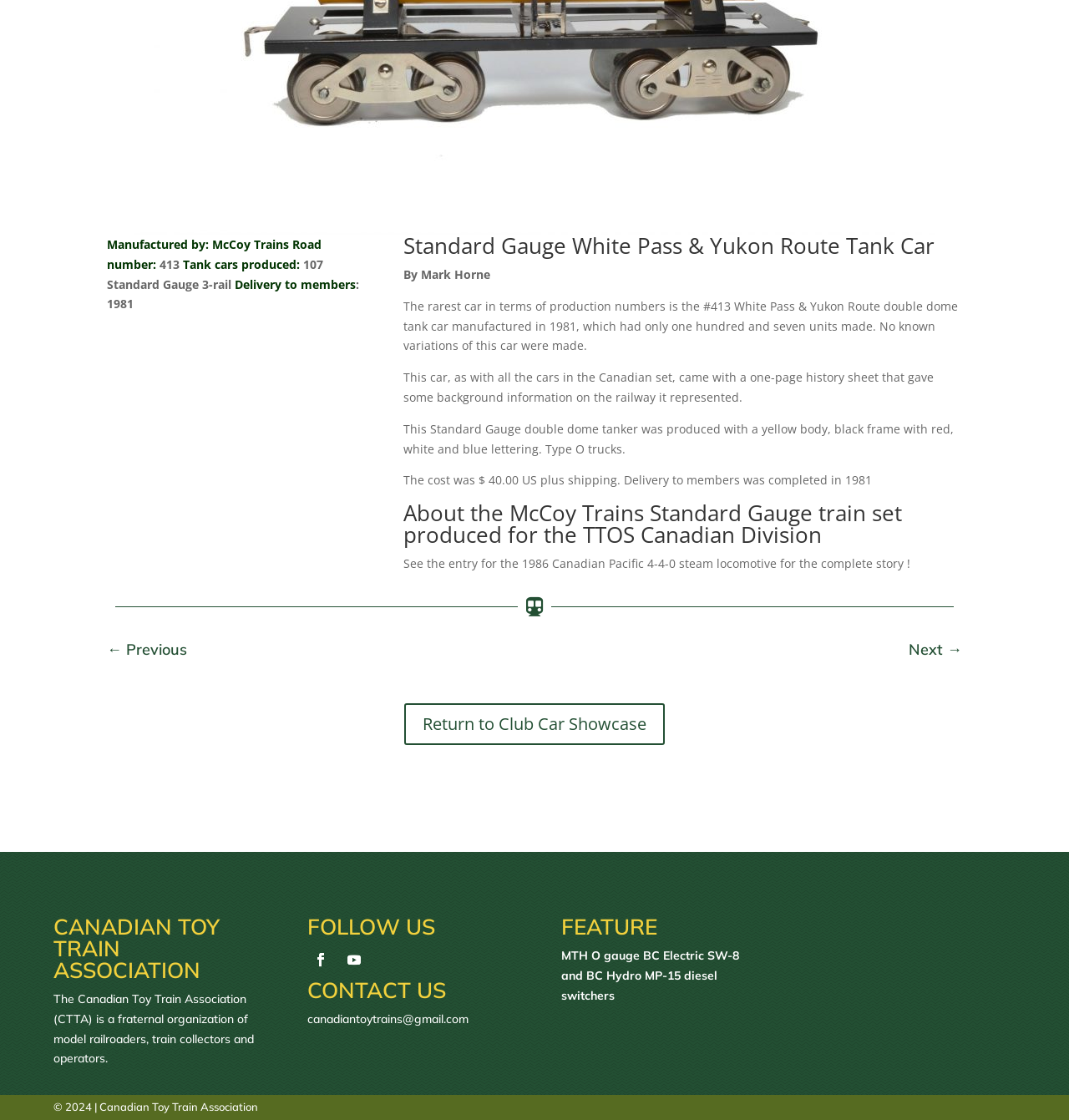Find and provide the bounding box coordinates for the UI element described with: "Return to Club Car Showcase".

[0.378, 0.628, 0.622, 0.665]